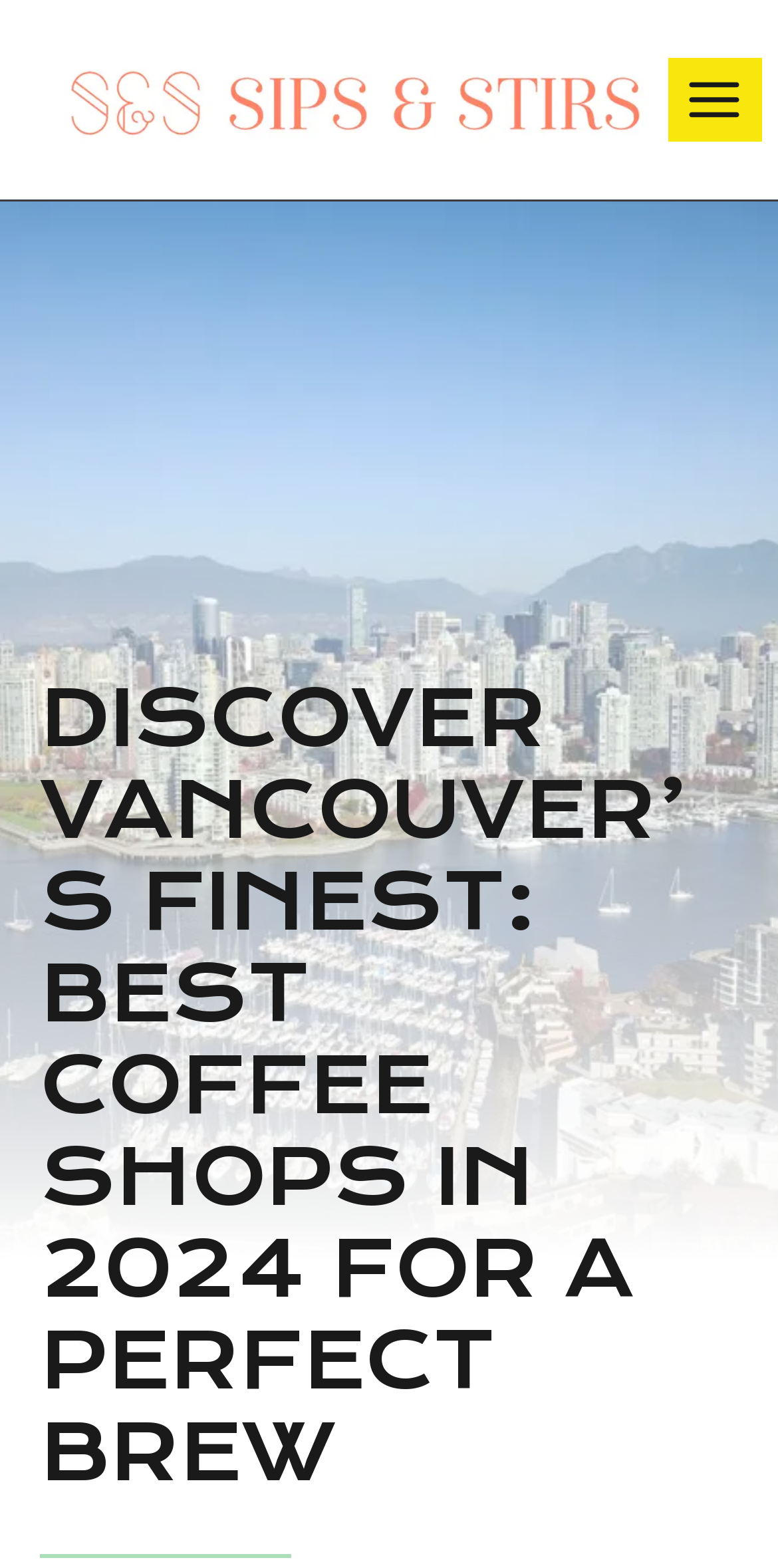Is the menu expanded?
Using the image as a reference, deliver a detailed and thorough answer to the question.

I found the button element with the text 'Open menu', which has an expanded property set to 'False', indicating that the menu is not currently expanded.